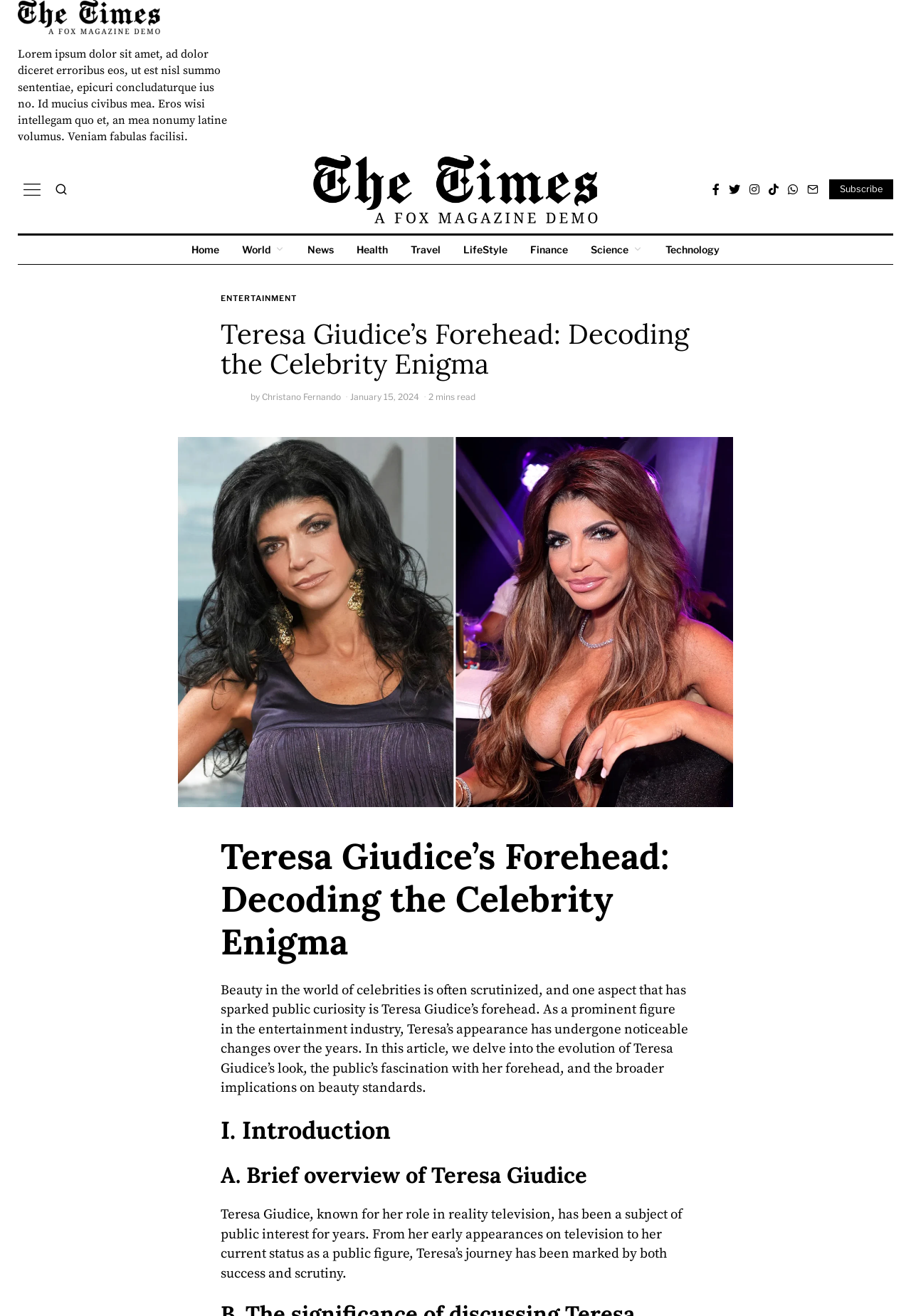Identify and provide the bounding box coordinates of the UI element described: "Christano Fernando". The coordinates should be formatted as [left, top, right, bottom], with each number being a float between 0 and 1.

[0.288, 0.297, 0.374, 0.305]